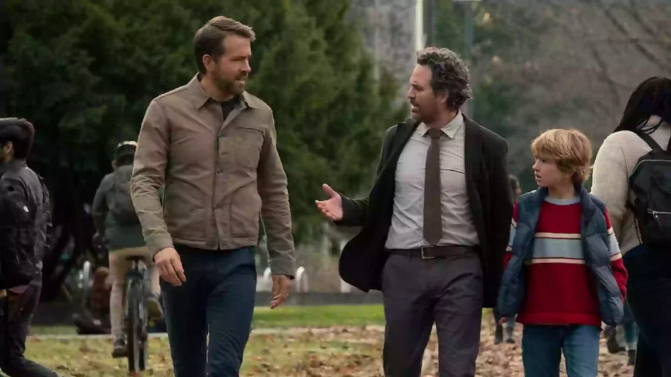What is the backdrop of the scene?
Answer the question with a thorough and detailed explanation.

The caption describes the scene as being set against a backdrop of trees and a park, which provides a natural and serene environment for the conversation between the characters.